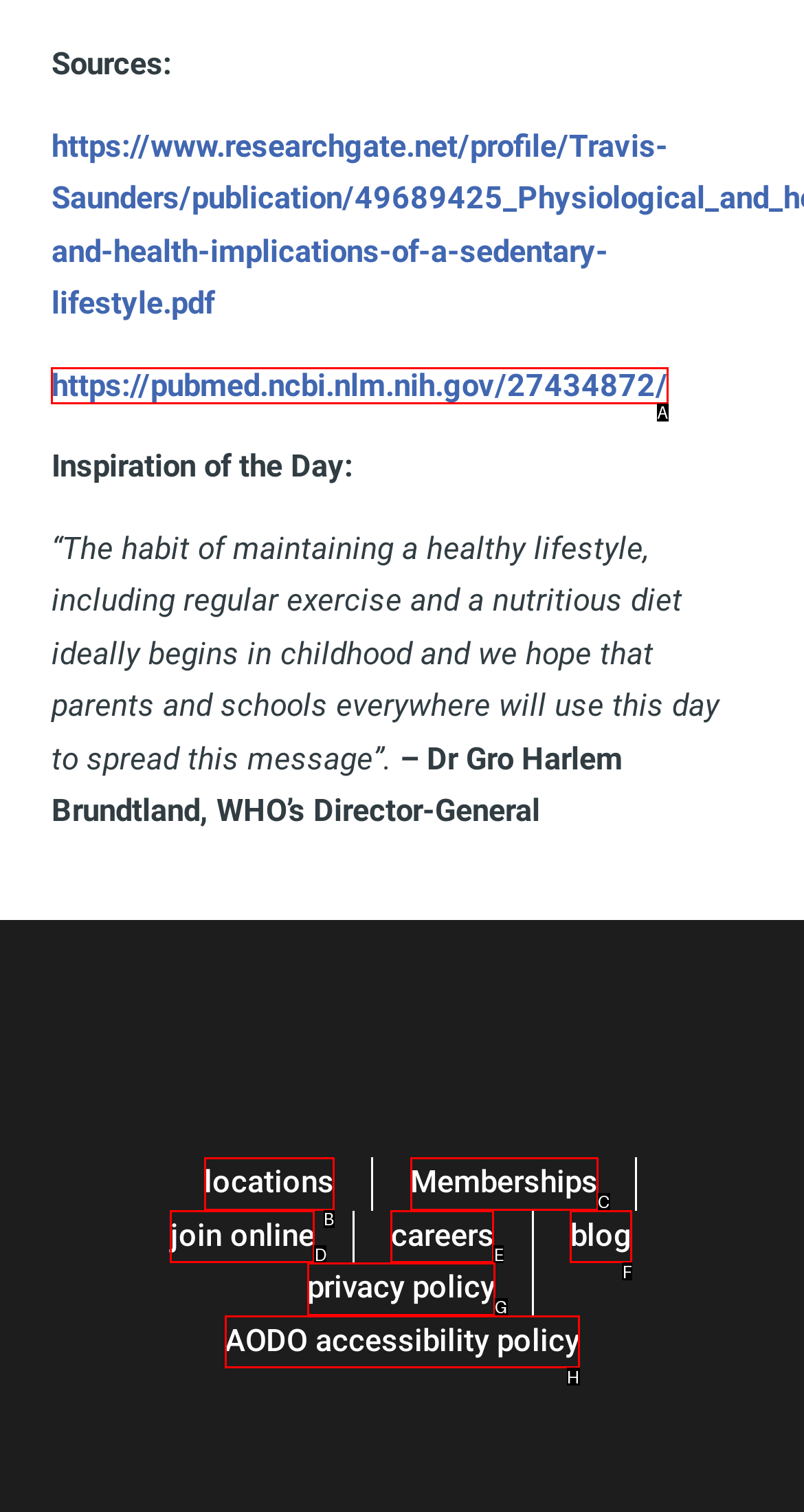Determine the letter of the element I should select to fulfill the following instruction: visit the source. Just provide the letter.

A